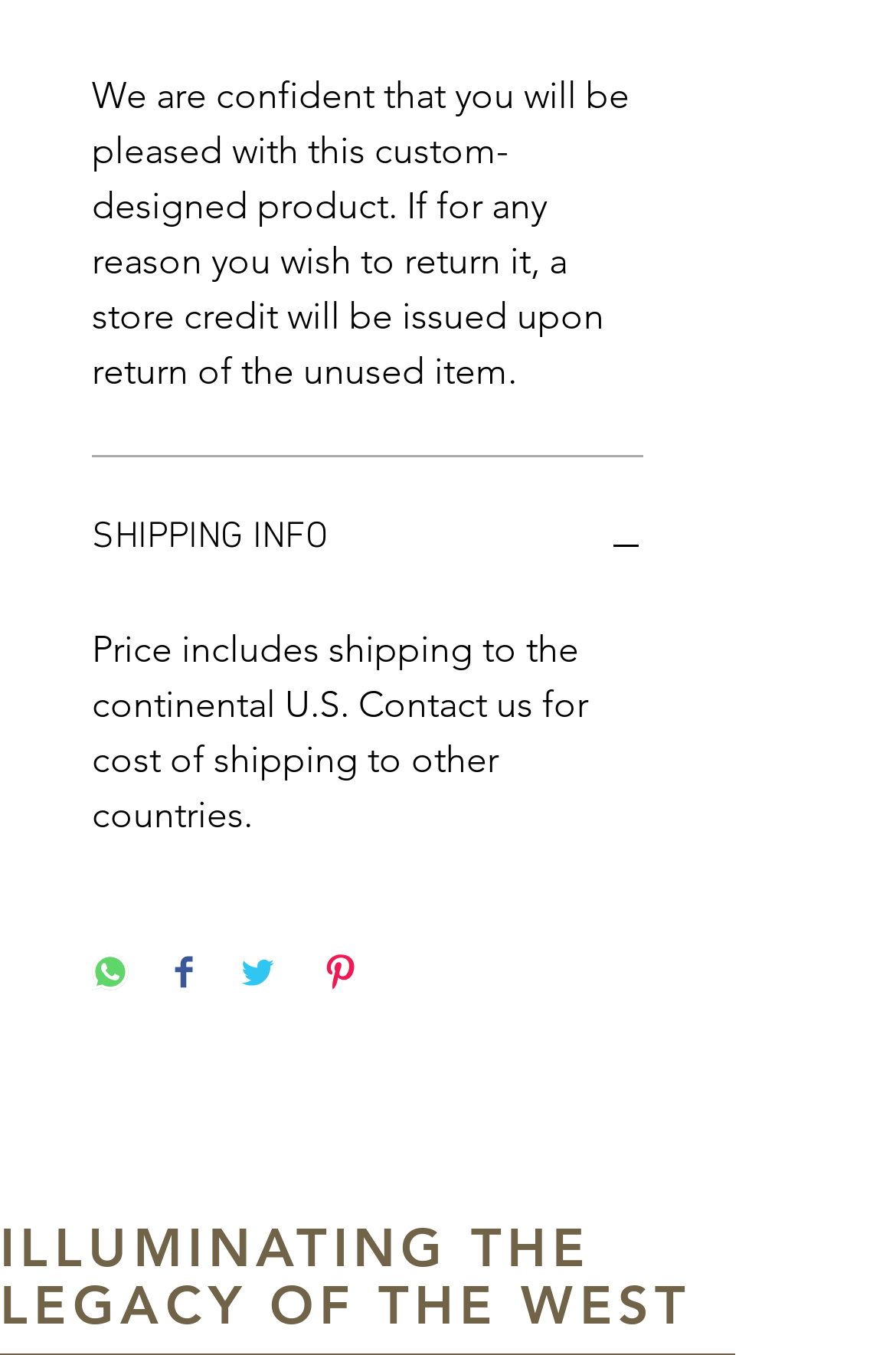Reply to the question below using a single word or brief phrase:
What is the scope of shipping?

Continental U.S.